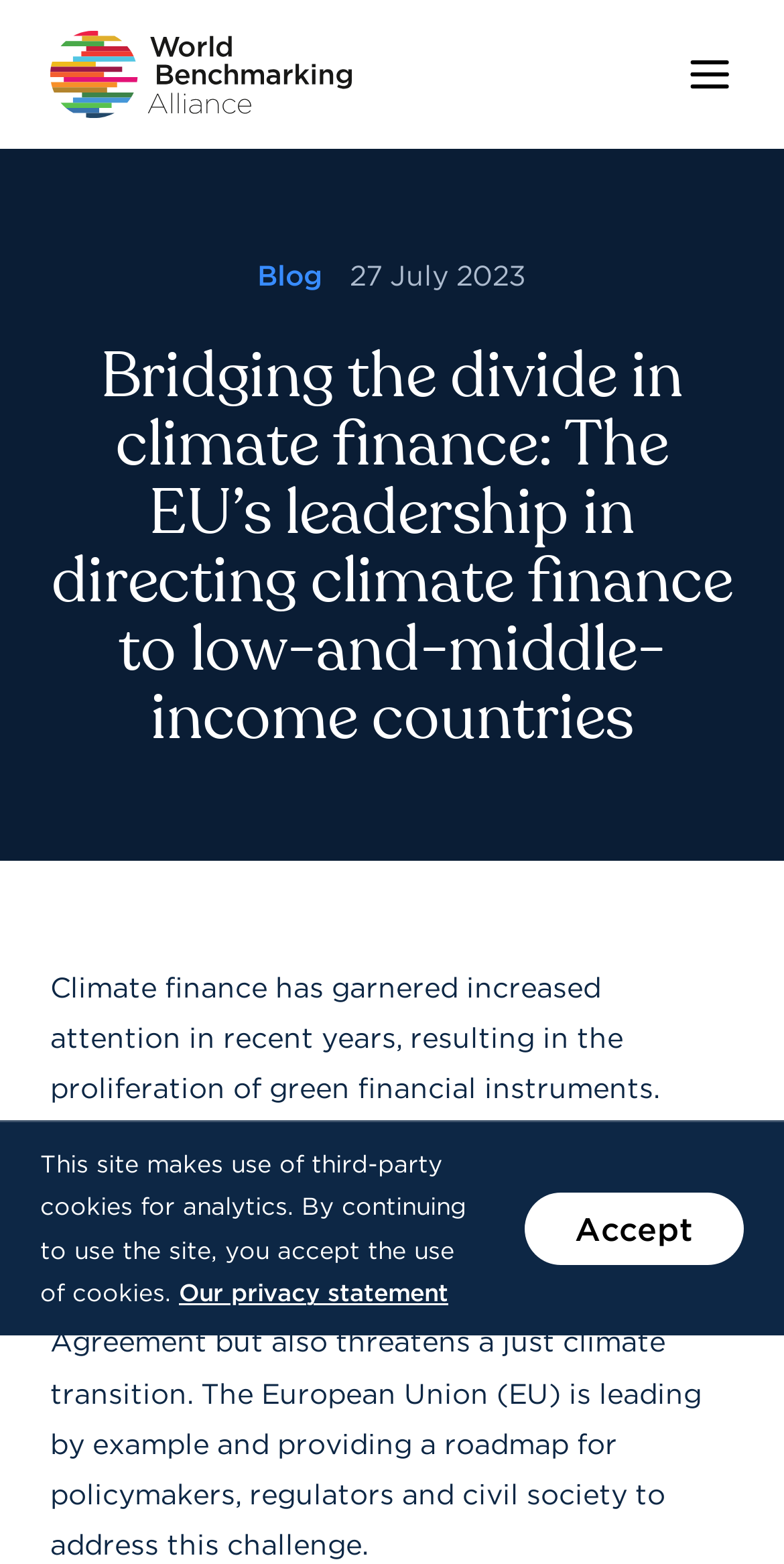Create a detailed narrative describing the layout and content of the webpage.

The webpage appears to be a blog article discussing climate finance and the European Union's leadership in directing climate finance to low-and-middle-income countries. 

At the top left of the page, there is a link to the homepage, accompanied by an image. On the top right, there is a button to toggle the menu. 

Below the top section, a dialog box for cookie consent is displayed, which includes a message about the site's use of third-party cookies for analytics, a link to the privacy statement, and a button to accept the use of cookies. 

The main content of the article is divided into sections. The title of the article, "Bridging the divide in climate finance: The EU's leadership in directing climate finance to low-and-middle-income countries", is prominently displayed. 

Below the title, there is a section with a header "Blog" and a timestamp "27 July 2023". 

The article's content is then divided into three paragraphs. The first paragraph discusses the increased attention to climate finance and the challenge of channeling financial flows towards low-and-middle-income countries. The second paragraph continues this discussion, highlighting the importance of addressing this challenge to achieve the goals of the Paris Agreement. The third paragraph describes the European Union's leadership in providing a roadmap for policymakers, regulators, and civil society to address this challenge.